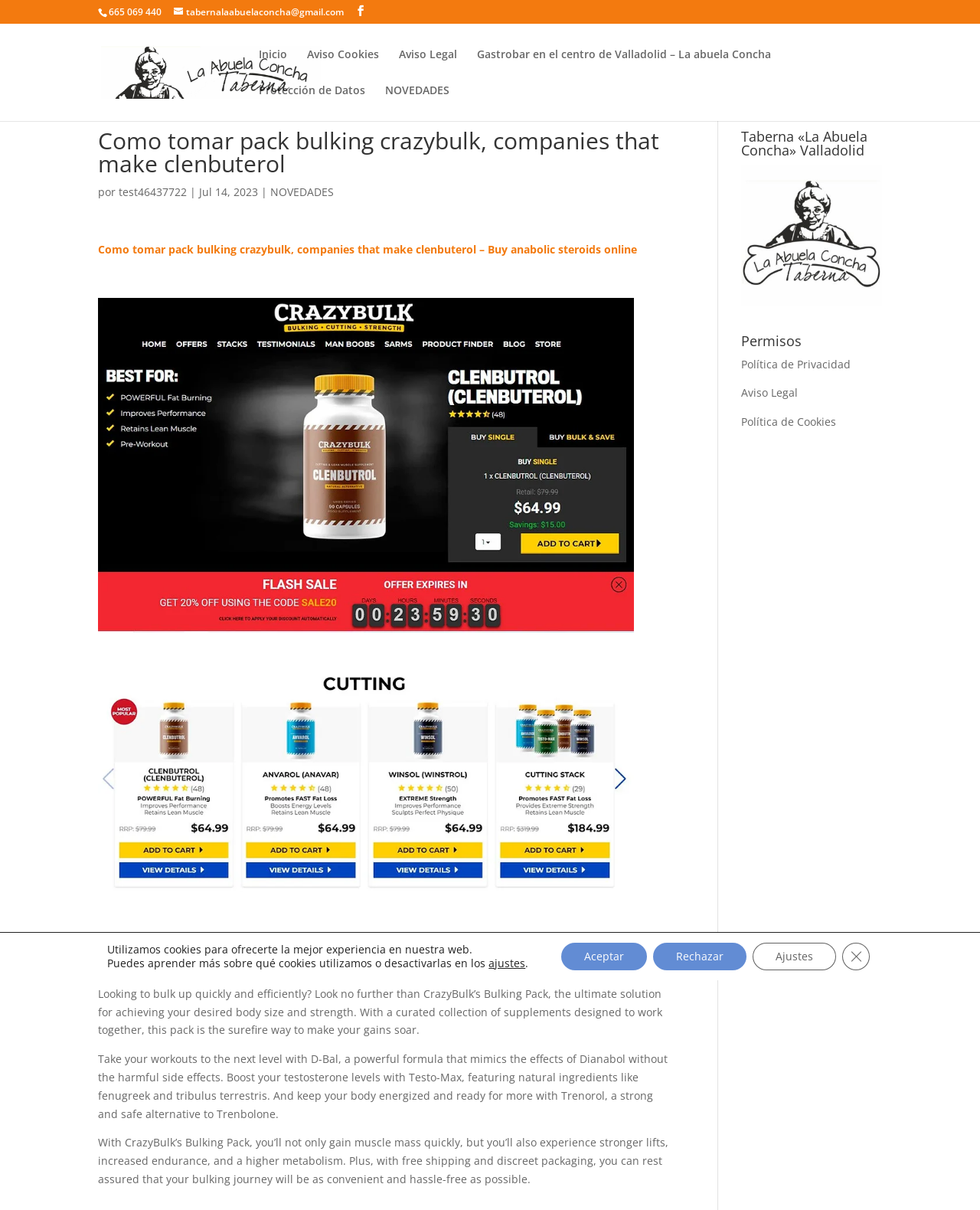Please specify the bounding box coordinates of the element that should be clicked to execute the given instruction: 'Check the latest NOVEDADES'. Ensure the coordinates are four float numbers between 0 and 1, expressed as [left, top, right, bottom].

[0.393, 0.07, 0.459, 0.1]